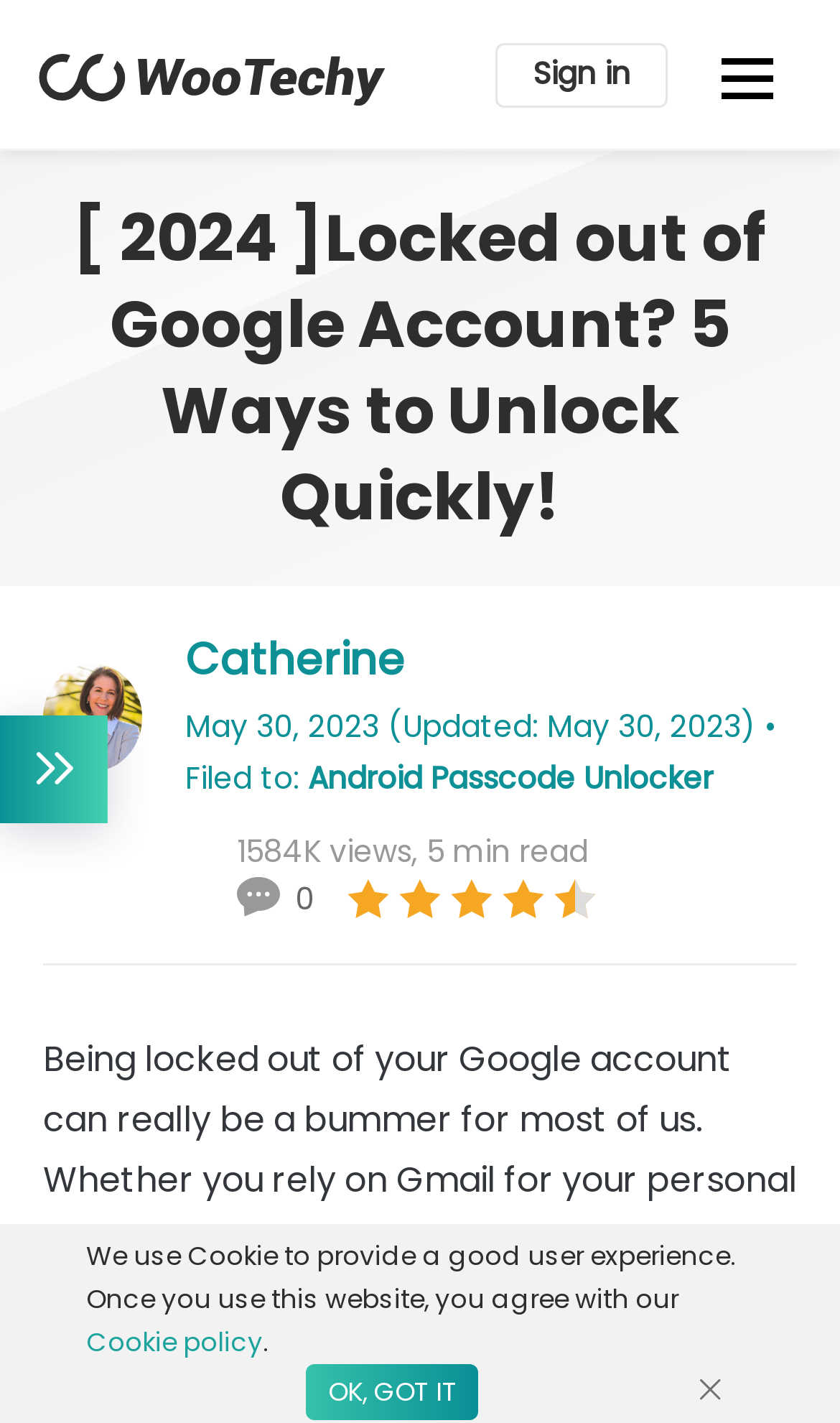Is there a logo on the top right corner?
Provide a well-explained and detailed answer to the question.

I found the logo by looking at the image element with the description 'nav_logo' which is located on the top right corner of the webpage.